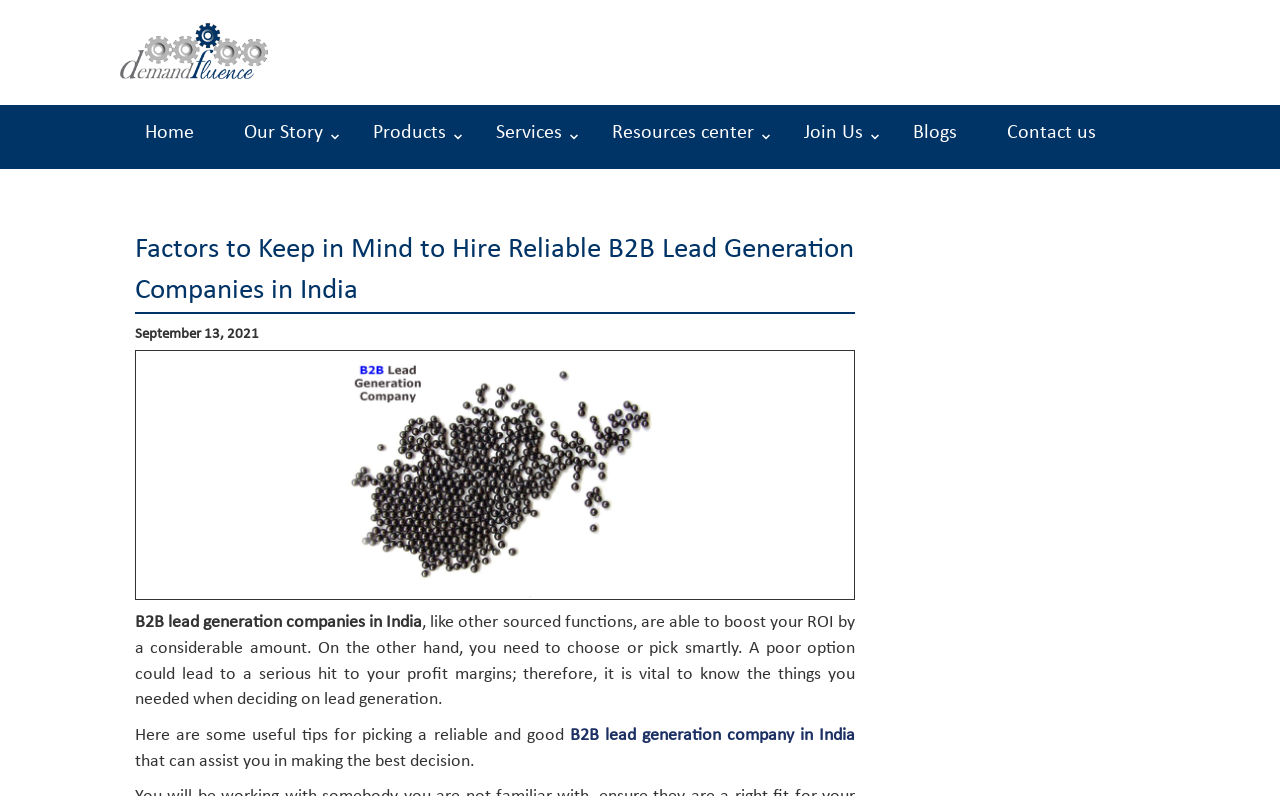What is the consequence of choosing a poor B2B lead generation company?
Look at the image and construct a detailed response to the question.

The webpage states that a poor option could lead to a serious hit to your profit margins, which emphasizes the importance of choosing a reliable company.